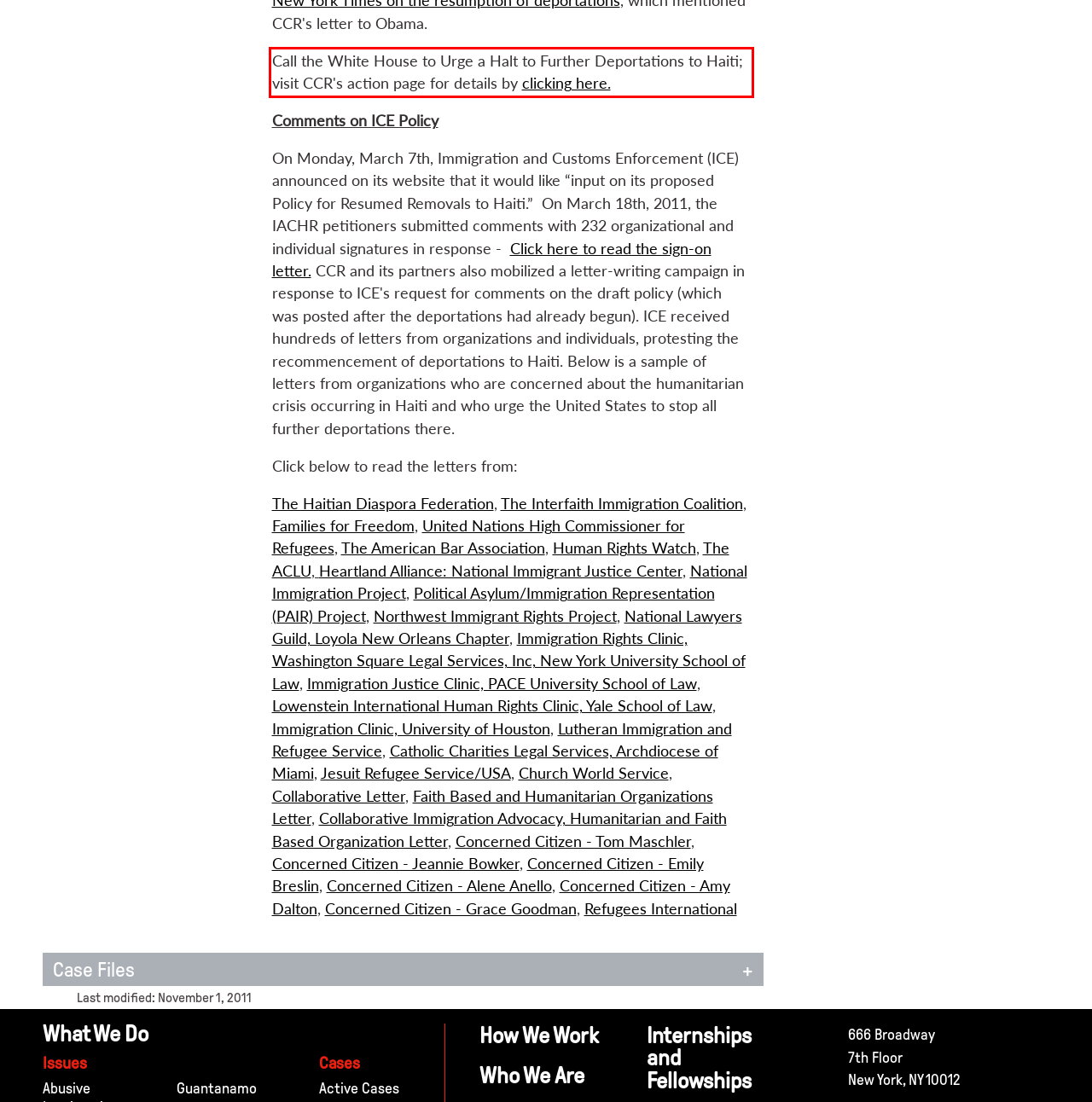Please perform OCR on the text within the red rectangle in the webpage screenshot and return the text content.

Call the White House to Urge a Halt to Further Deportations to Haiti; visit CCR's action page for details by clicking here.